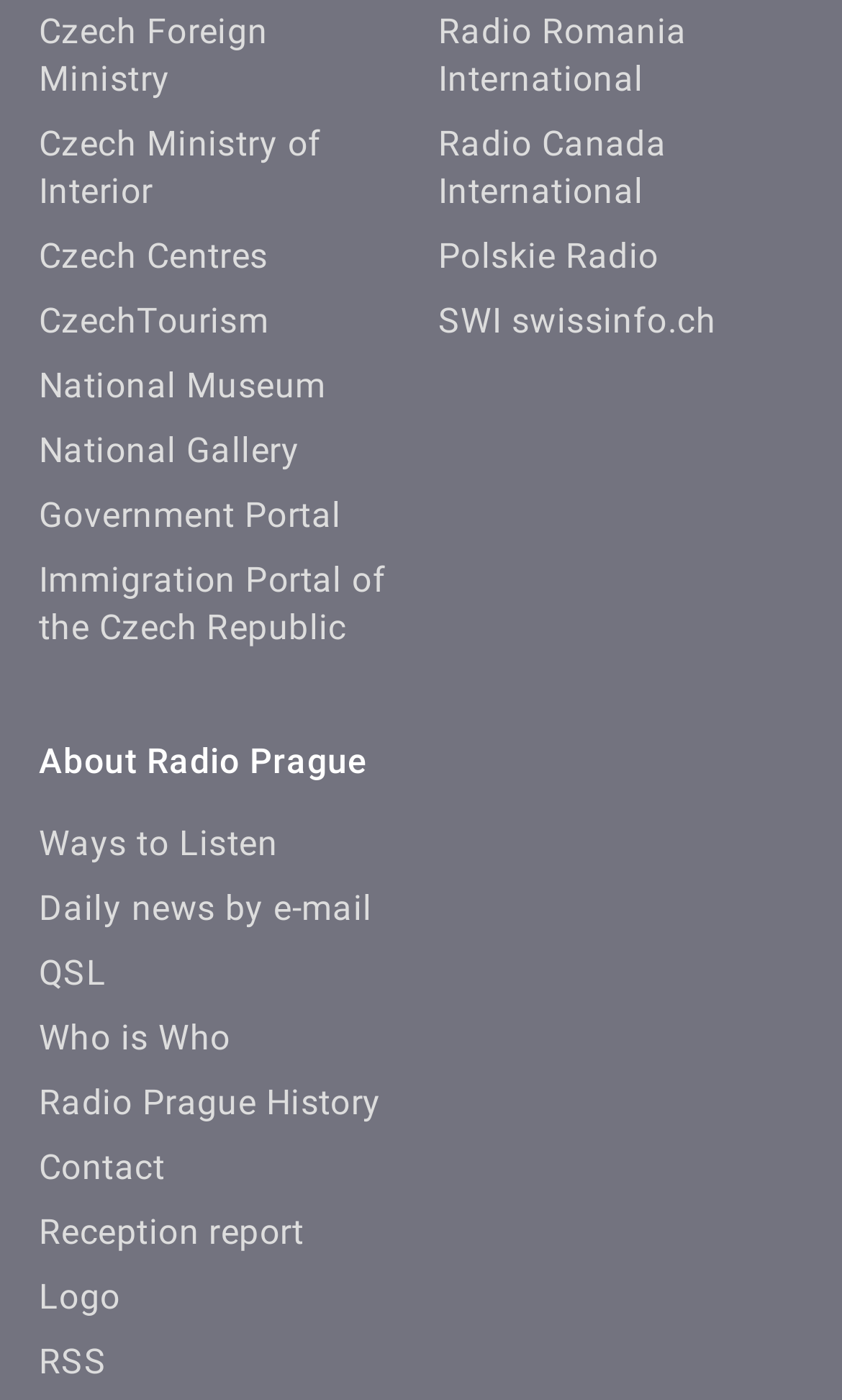Determine the bounding box for the described UI element: "RSS".

[0.046, 0.957, 0.127, 0.986]